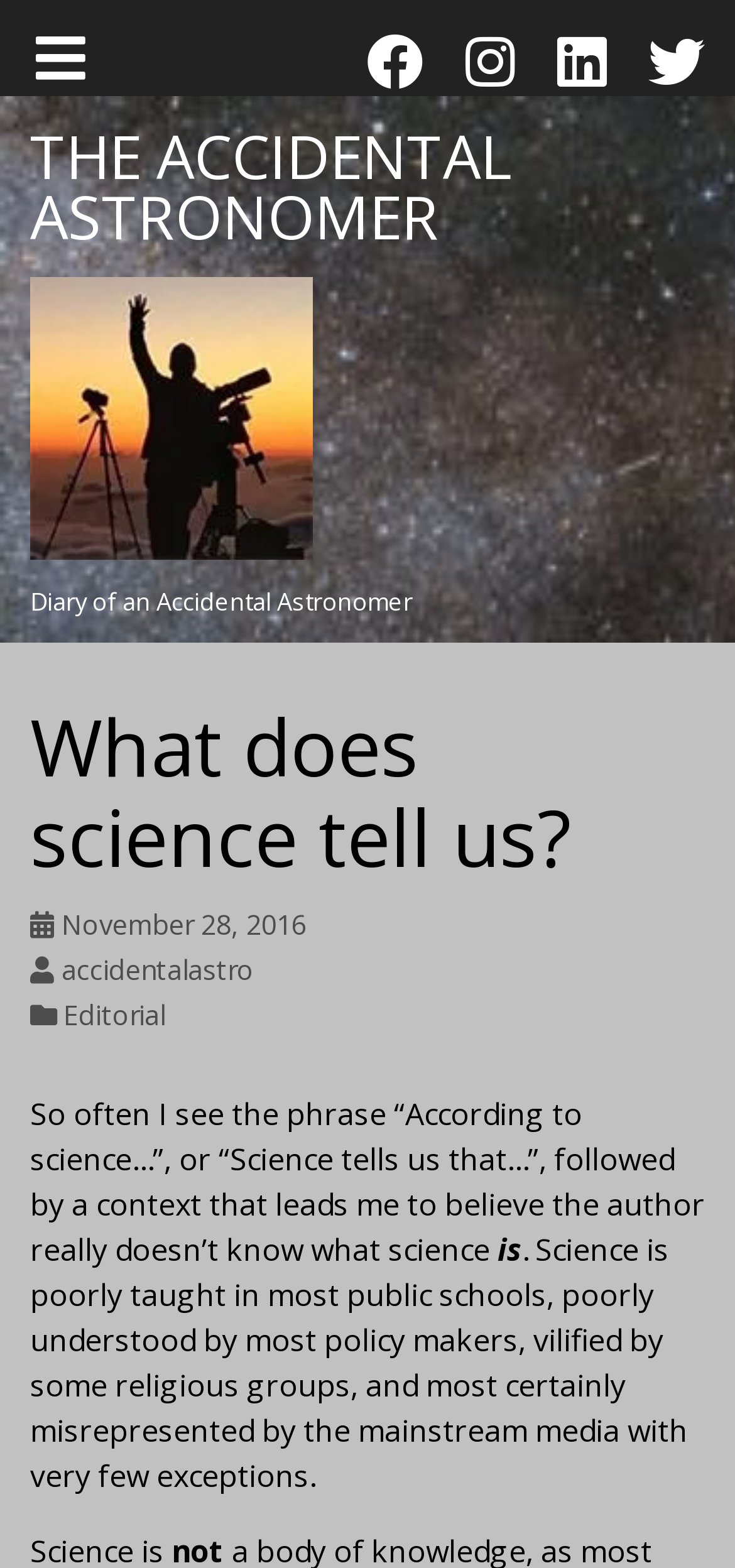What is the name of the website? Analyze the screenshot and reply with just one word or a short phrase.

The Accidental Astronomer